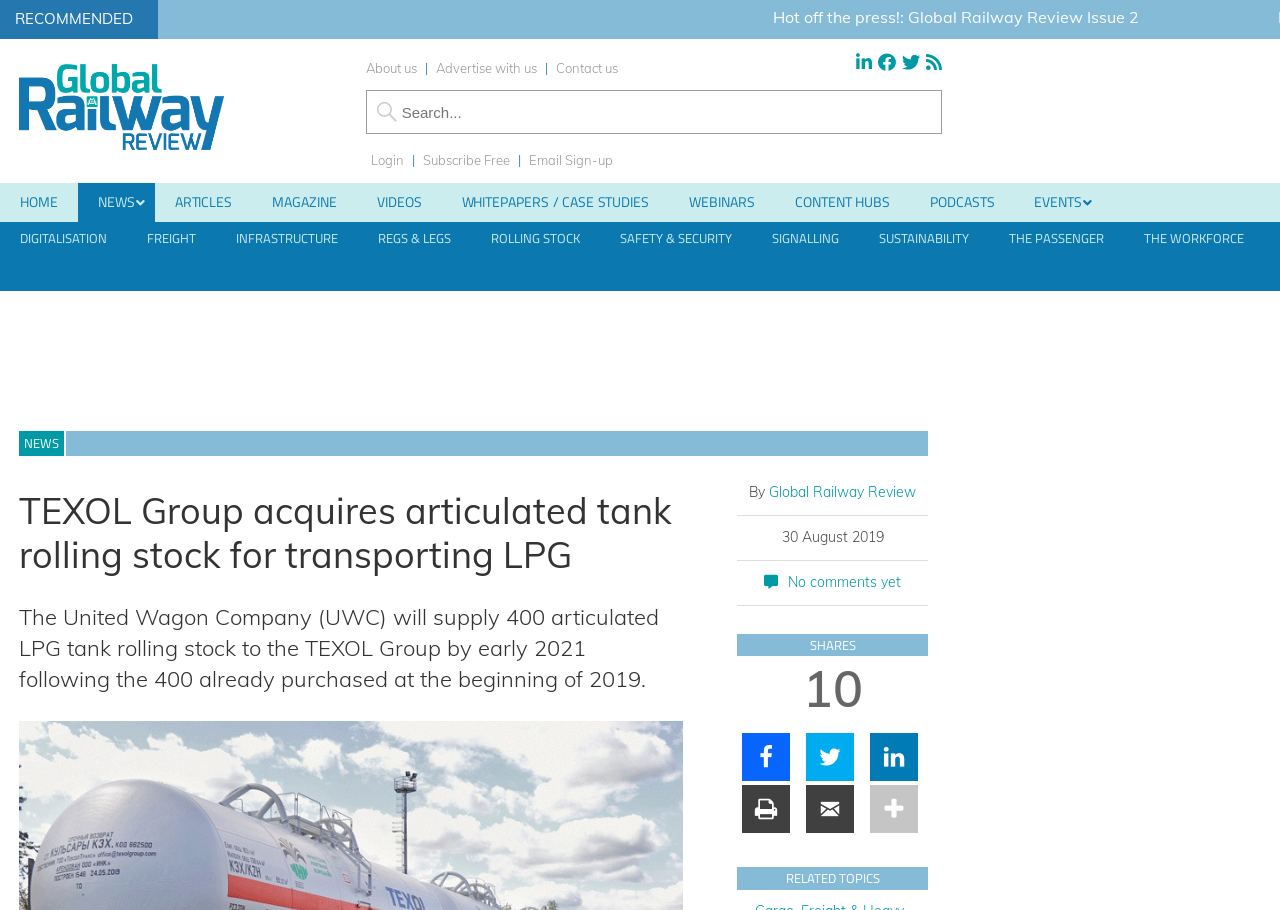Refer to the image and provide an in-depth answer to the question:
How many articulated LPG tank rolling stock will TEXOL Group acquire?

The answer can be found in the article content, where it is stated that 'The United Wagon Company (UWC) will supply 400 articulated LPG tank rolling stock to the TEXOL Group by early 2021 following the 400 already purchased at the beginning of 2019.'